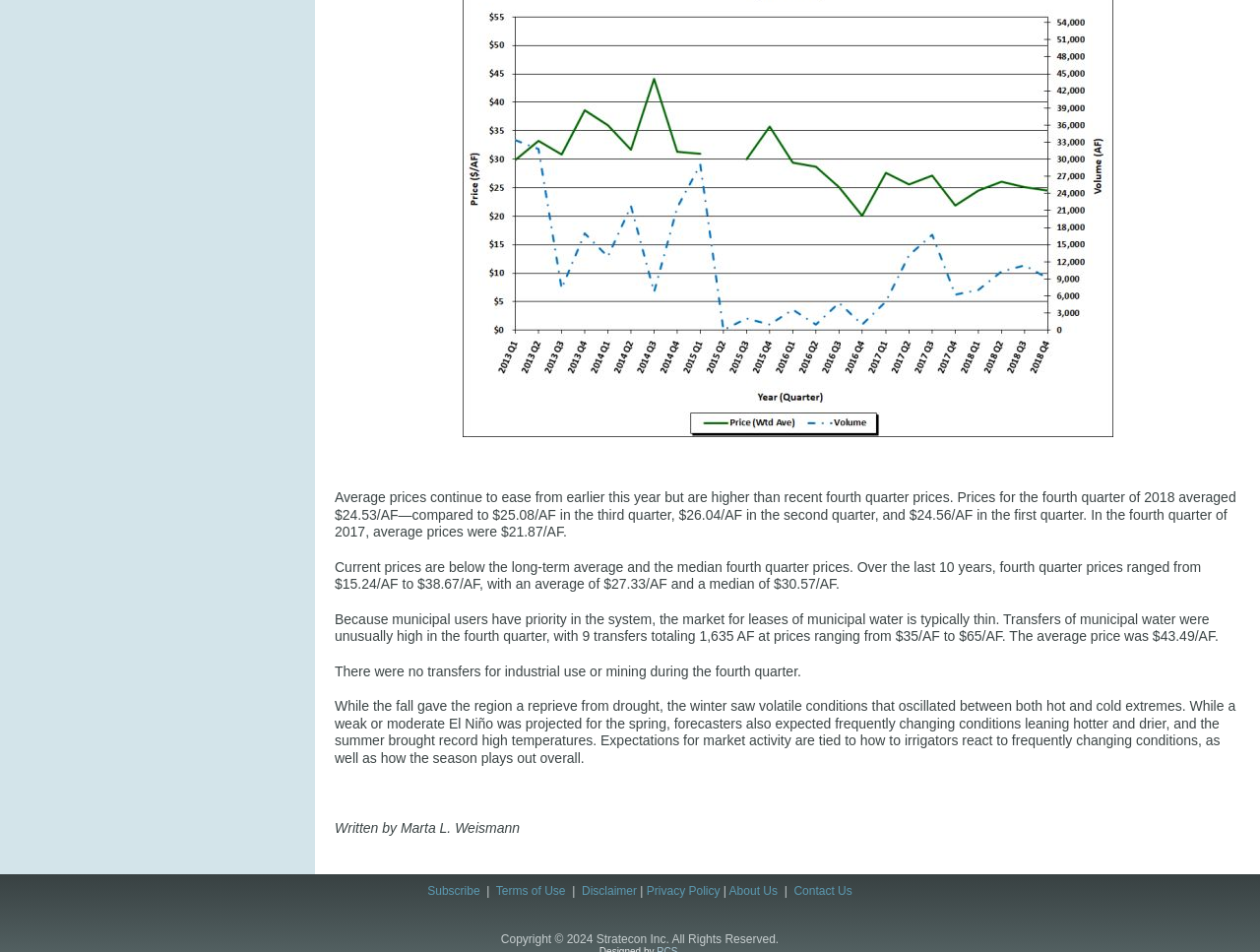Who wrote the article?
Look at the image and provide a short answer using one word or a phrase.

Marta L. Weismann